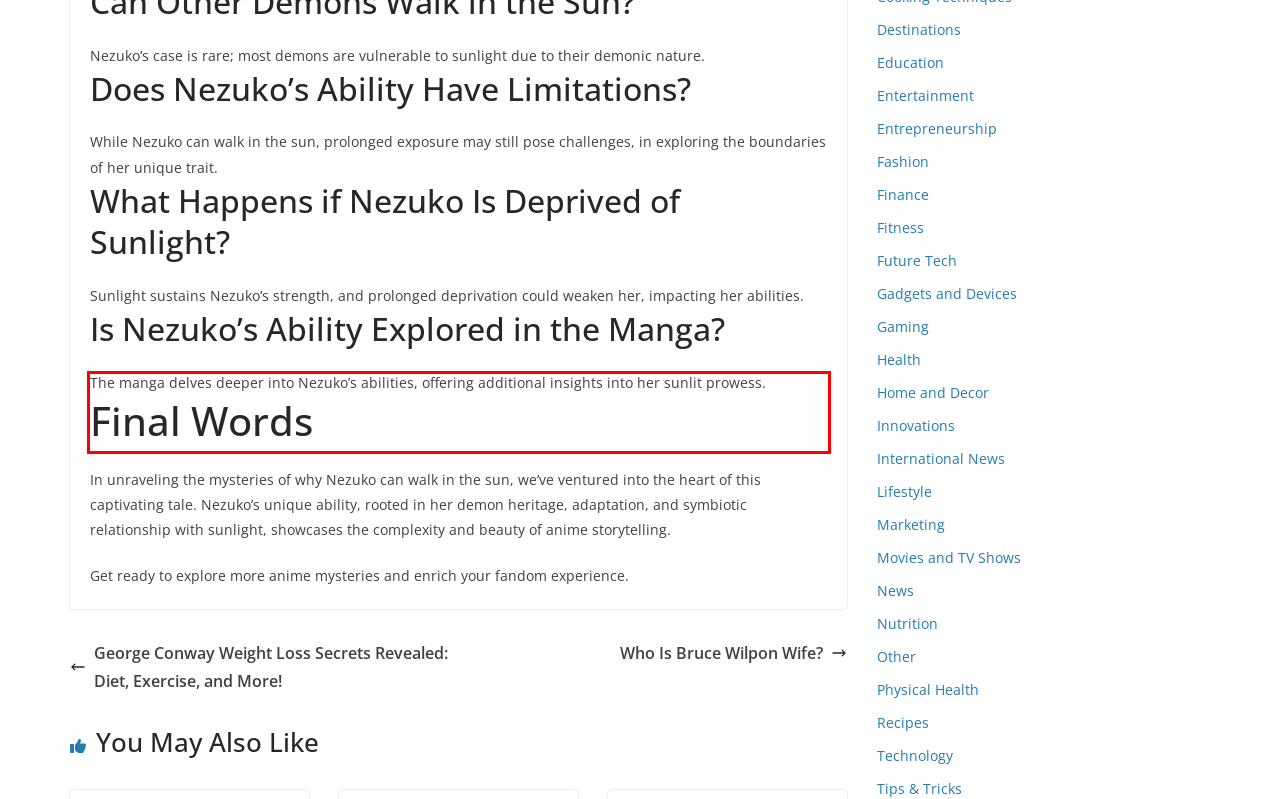Identify and transcribe the text content enclosed by the red bounding box in the given screenshot.

In unraveling the mysteries of why Nezuko can walk in the sun, we’ve ventured into the heart of this captivating tale. Nezuko’s unique ability, rooted in her demon heritage, adaptation, and symbiotic relationship with sunlight, showcases the complexity and beauty of anime storytelling.